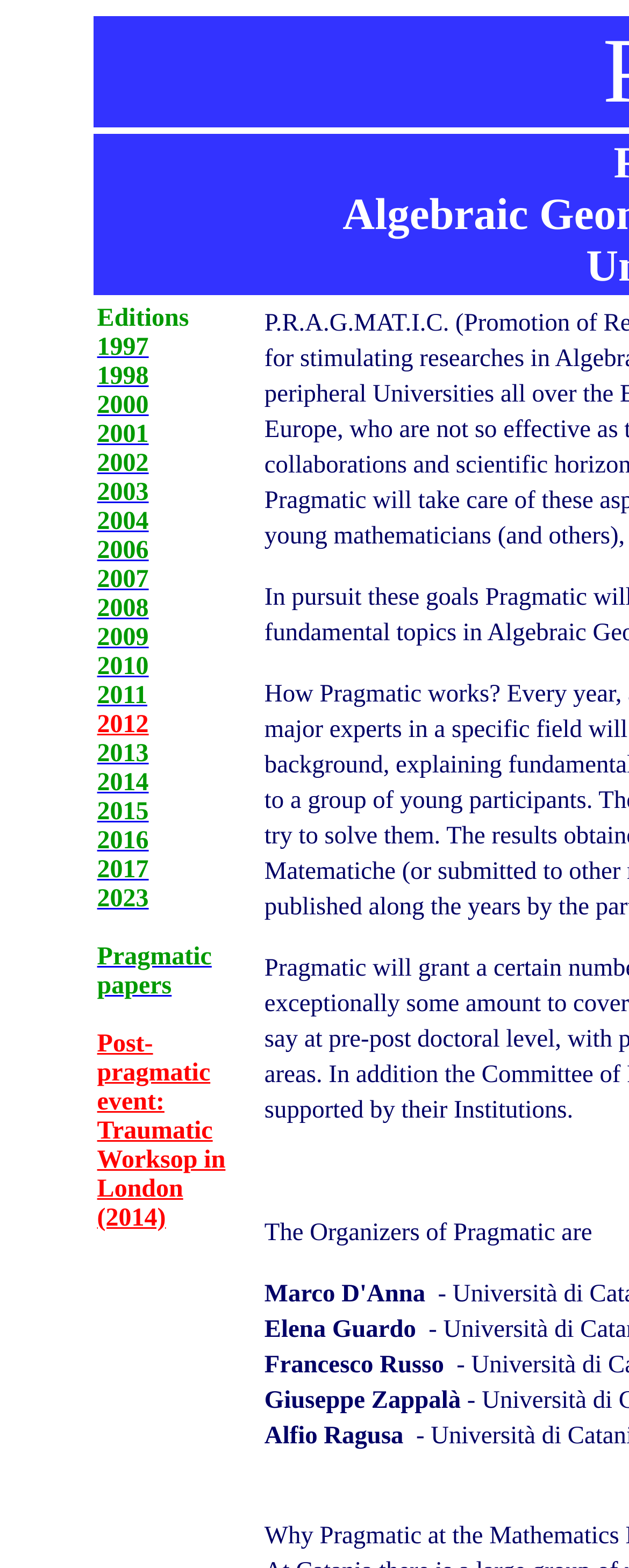Determine the bounding box coordinates for the area you should click to complete the following instruction: "view Pragmatic papers".

[0.154, 0.602, 0.337, 0.638]